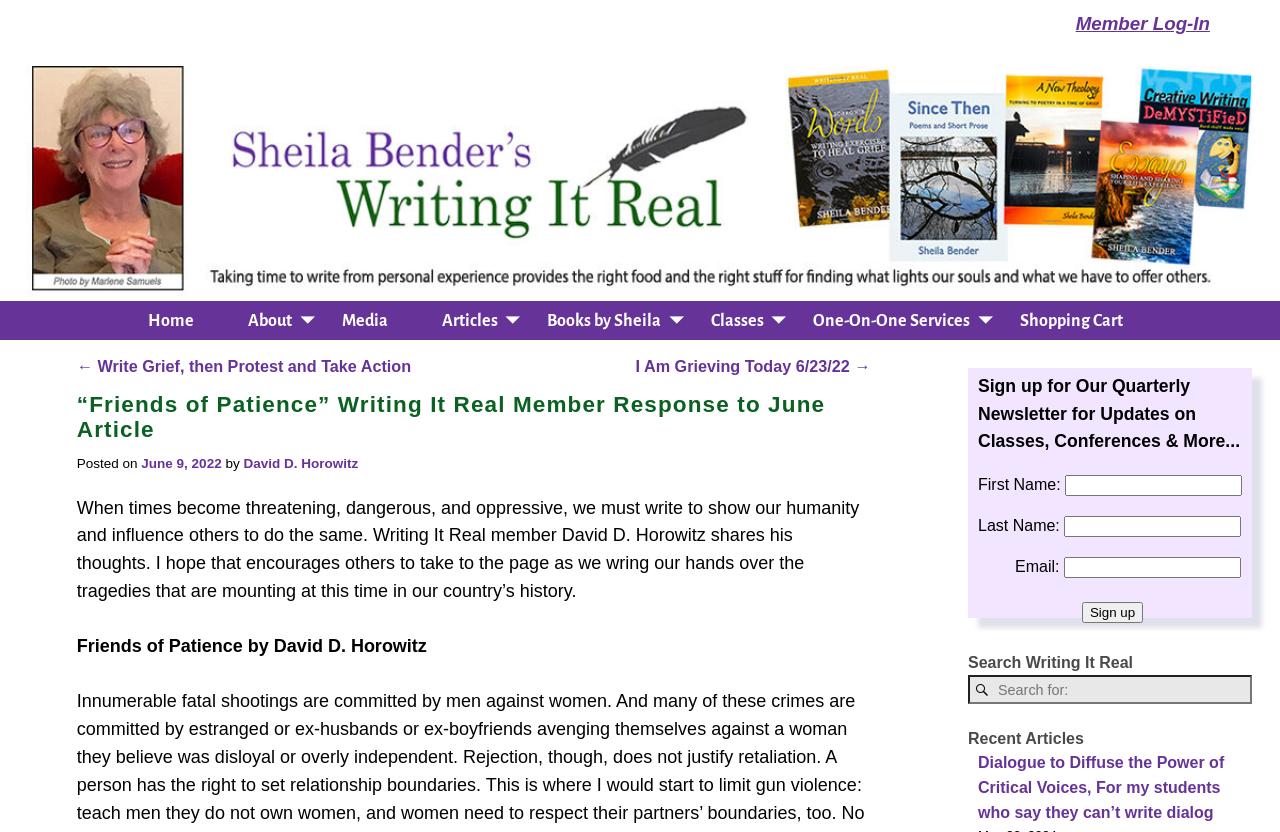Given the element description "Communication for Business Professionals", identify the bounding box of the corresponding UI element.

None